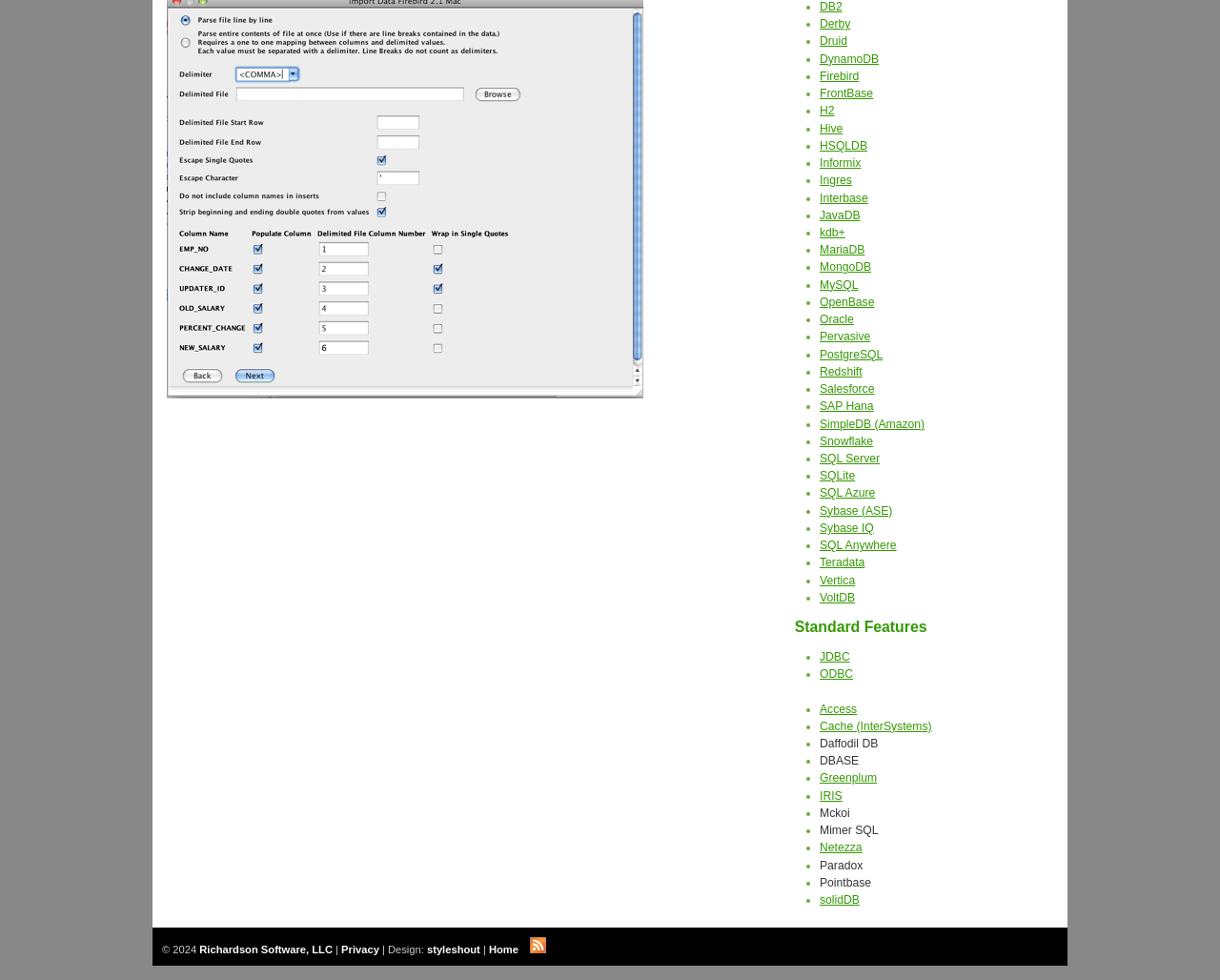Please determine the bounding box coordinates, formatted as (top-left x, top-left y, bottom-right x, bottom-right y), with all values as floating point numbers between 0 and 1. Identify the bounding box of the region described as: SAP Hana

[0.672, 0.408, 0.716, 0.422]